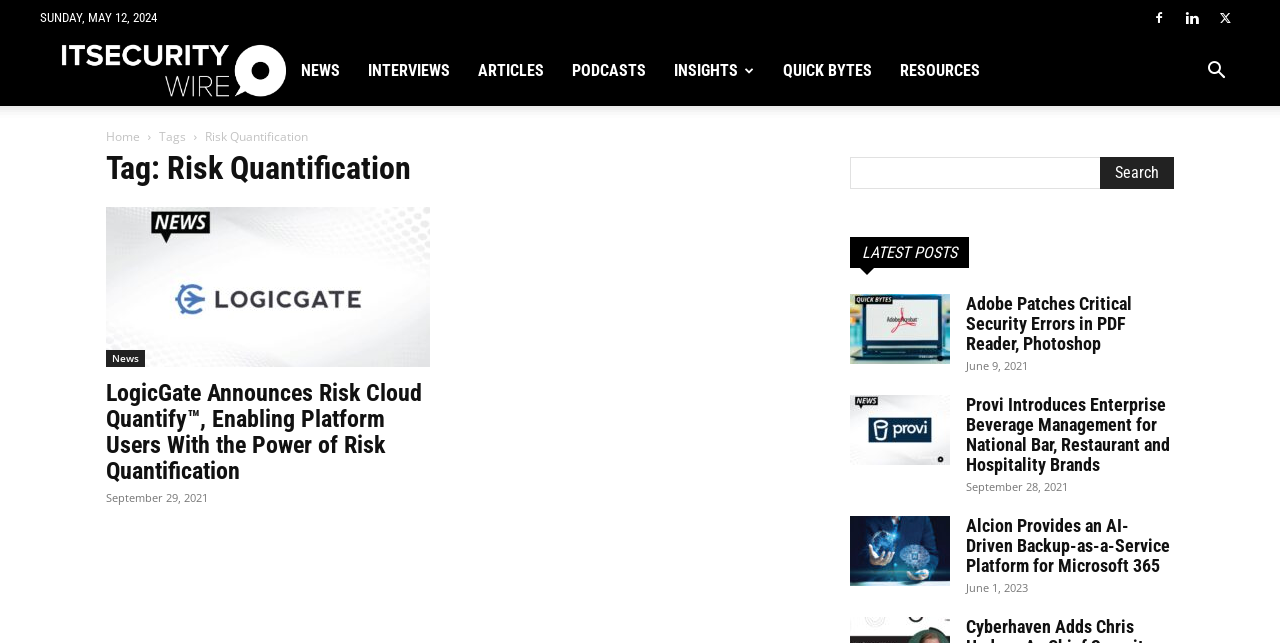Please identify the coordinates of the bounding box for the clickable region that will accomplish this instruction: "Check the latest posts".

[0.664, 0.369, 0.917, 0.417]